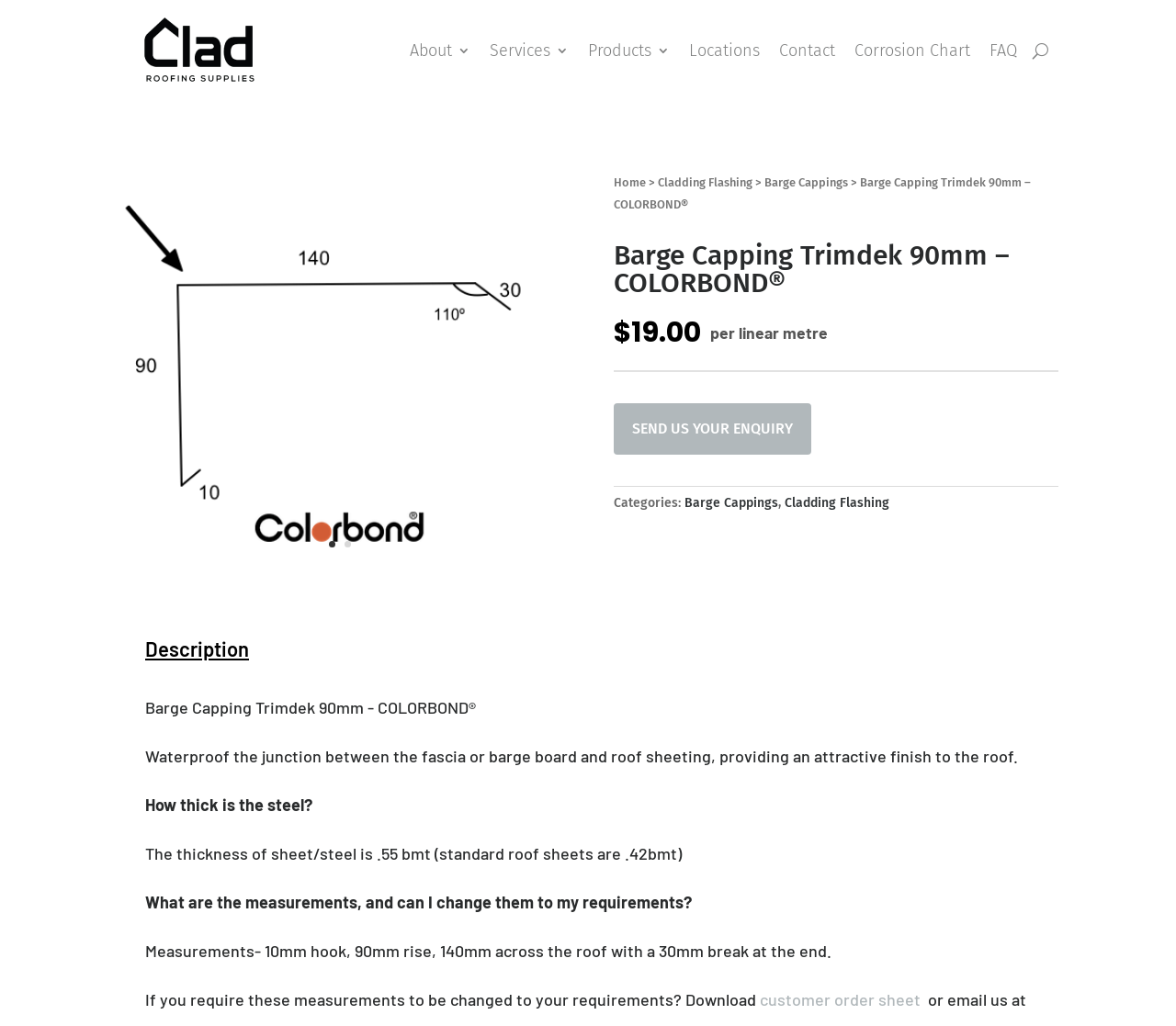Detail the webpage's structure and highlights in your description.

This webpage is about Barge Capping Trimdek 90mm – COLORBOND®, a product for waterproofing the junction between the fascia or barge board and roof sheeting. At the top, there are several links to different sections of the website, including "About", "Services", "Products", "Locations", "Contact", "Corrosion Chart", and "FAQ". 

Below these links, there is a button labeled "U" and an image. On the left side, there are several links to other products or categories, including "4", "5", "1", "2", "Home", "Cladding Flashing", and "Barge Cappings". 

The main content of the webpage is divided into sections. The first section has a heading "Barge Capping Trimdek 90mm – COLORBOND®" and displays the product's price, "$19.00". 

Below this section, there is a call-to-action heading "SEND US YOUR ENQUIRY" and a section with categories "Barge Cappings" and "Cladding Flashing". 

The next section is about the product description, which explains that it provides an attractive finish to the roof. There are also several questions and answers about the product, including its thickness, measurements, and customization options.